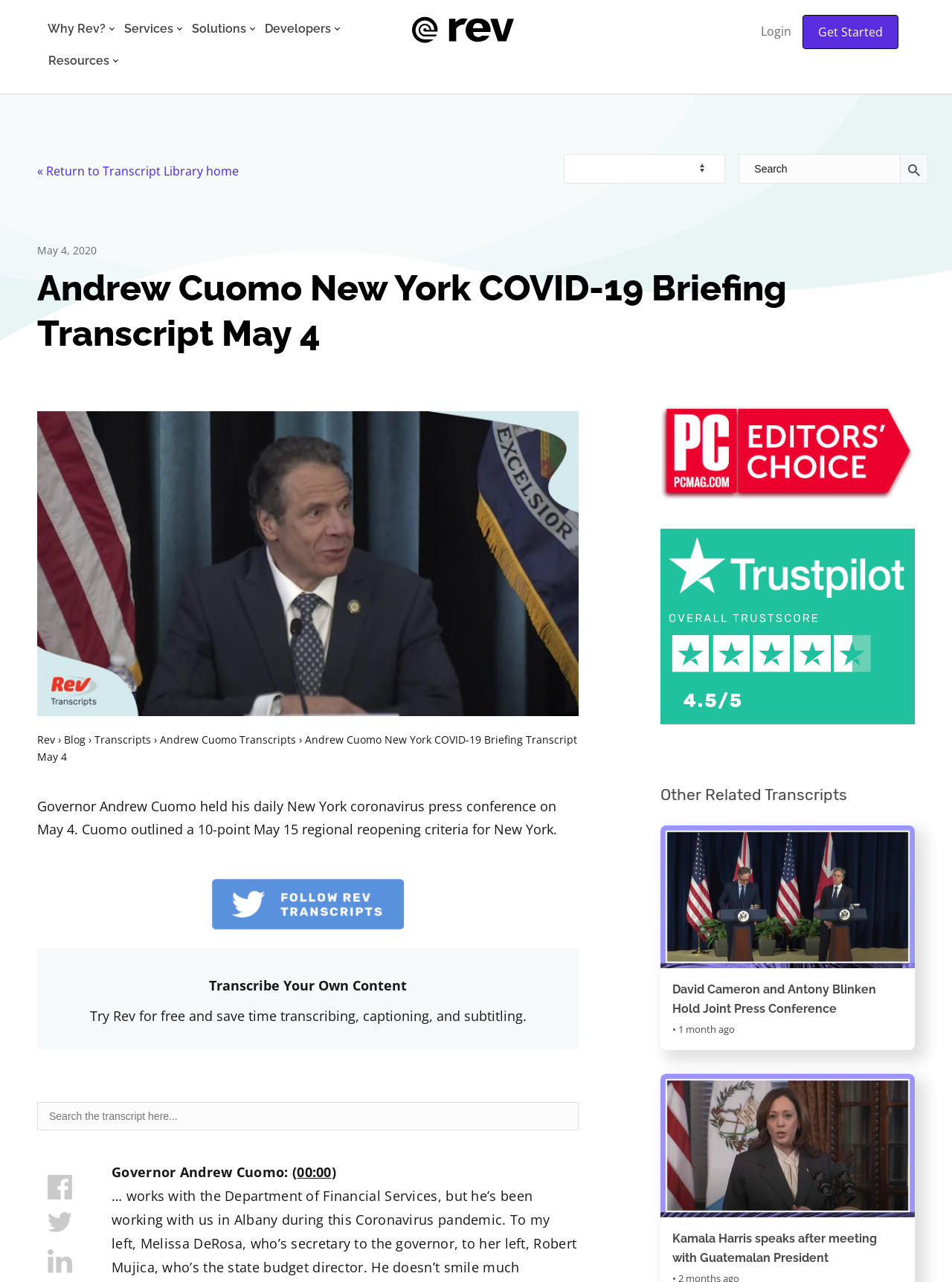Could you find the bounding box coordinates of the clickable area to complete this instruction: "Click on the 'Get Started' link"?

[0.843, 0.012, 0.943, 0.038]